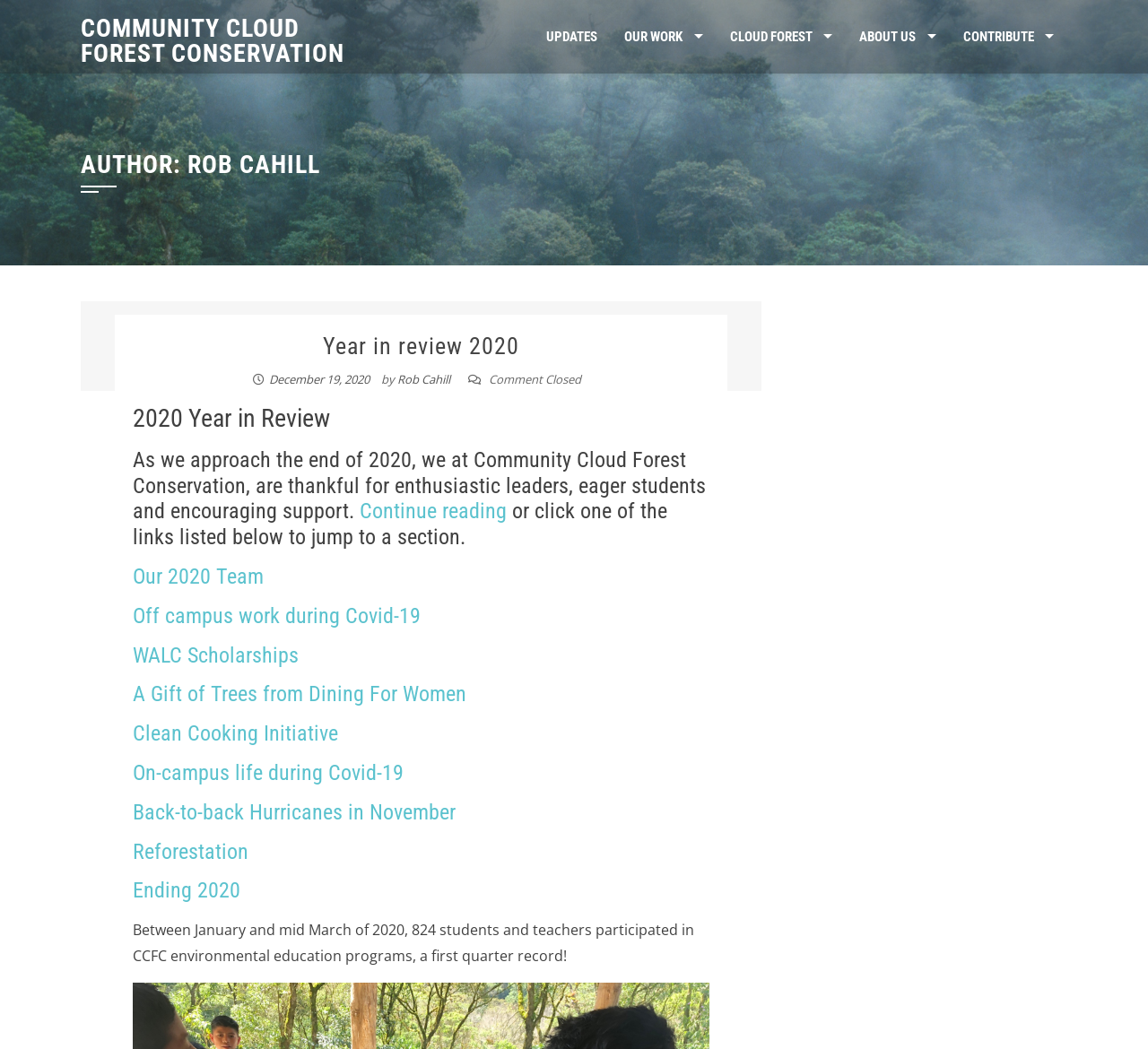Show the bounding box coordinates of the region that should be clicked to follow the instruction: "Check the 'UPDATES' page."

[0.464, 0.0, 0.532, 0.07]